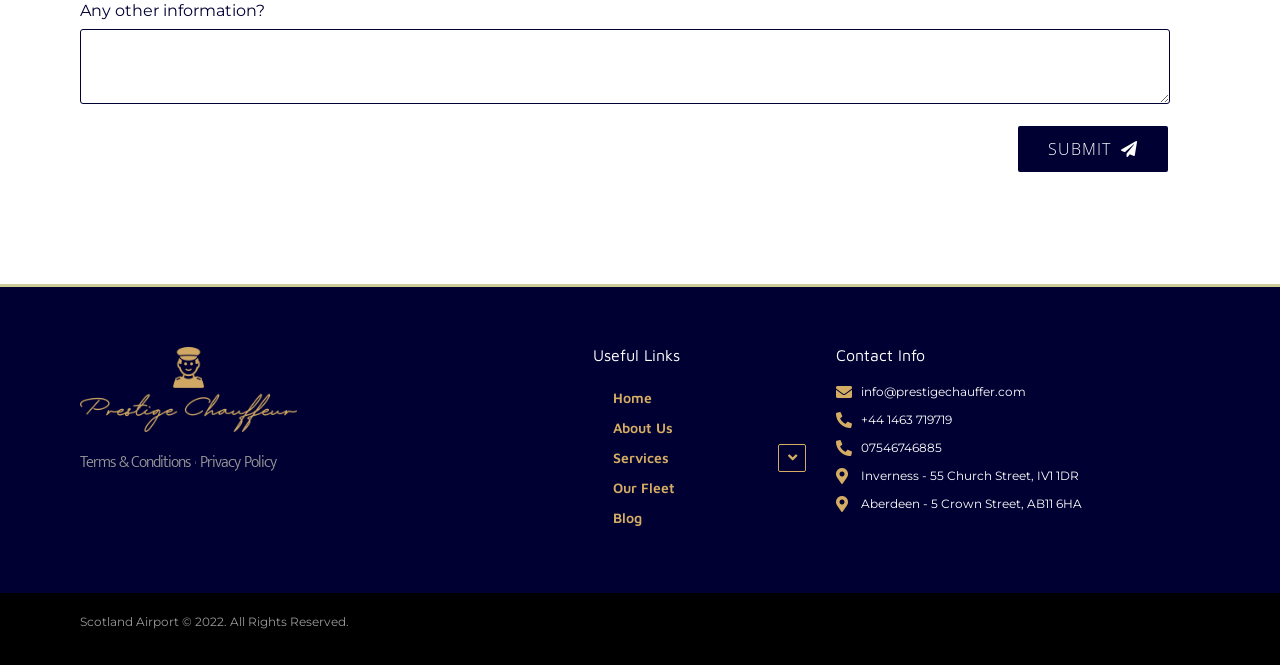Answer the question below with a single word or a brief phrase: 
What are the locations of the offices?

Inverness and Aberdeen